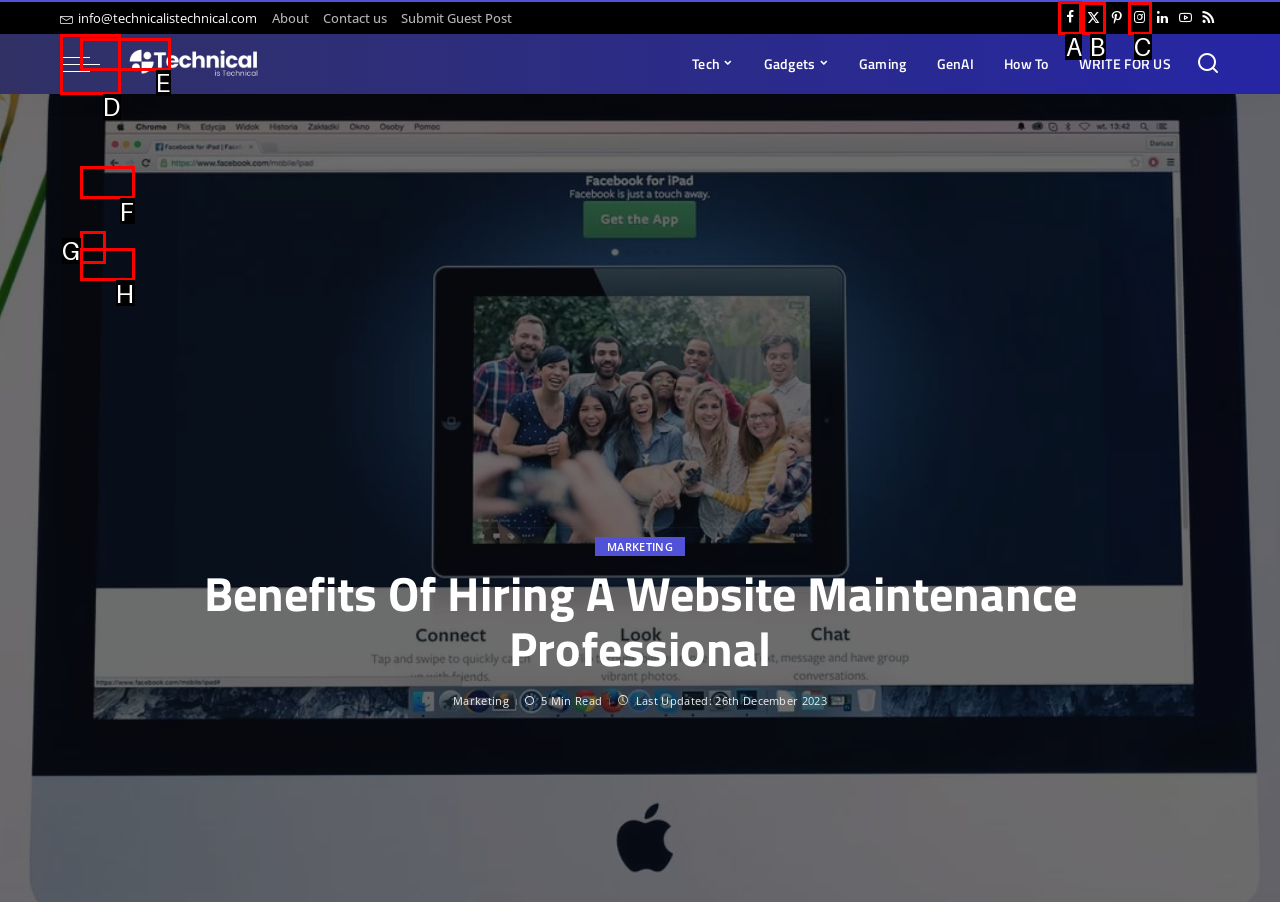Show which HTML element I need to click to perform this task: Visit the Facebook page Answer with the letter of the correct choice.

A